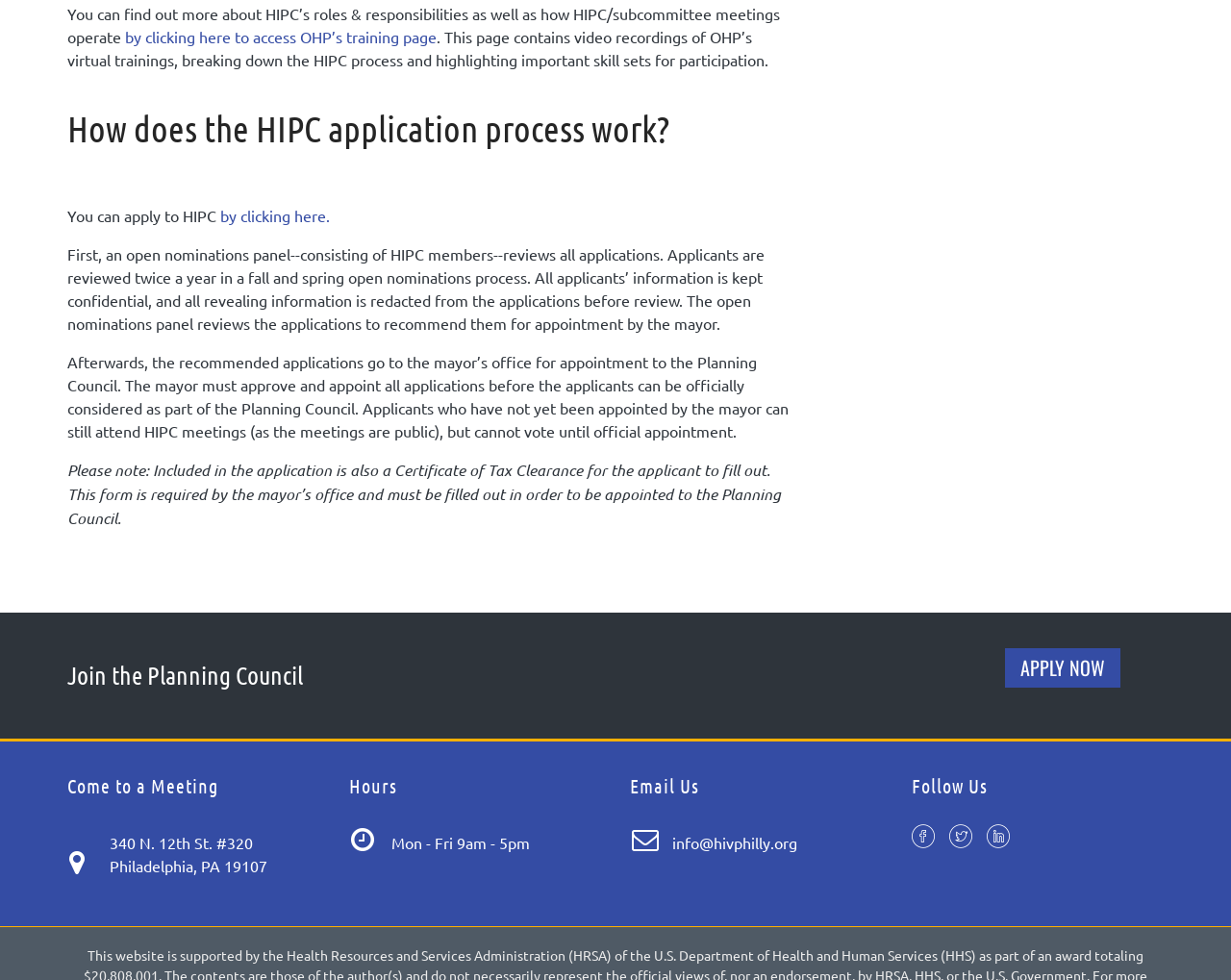What are the office hours of HIPC?
Using the information from the image, give a concise answer in one word or a short phrase.

Mon - Fri 9am - 5pm